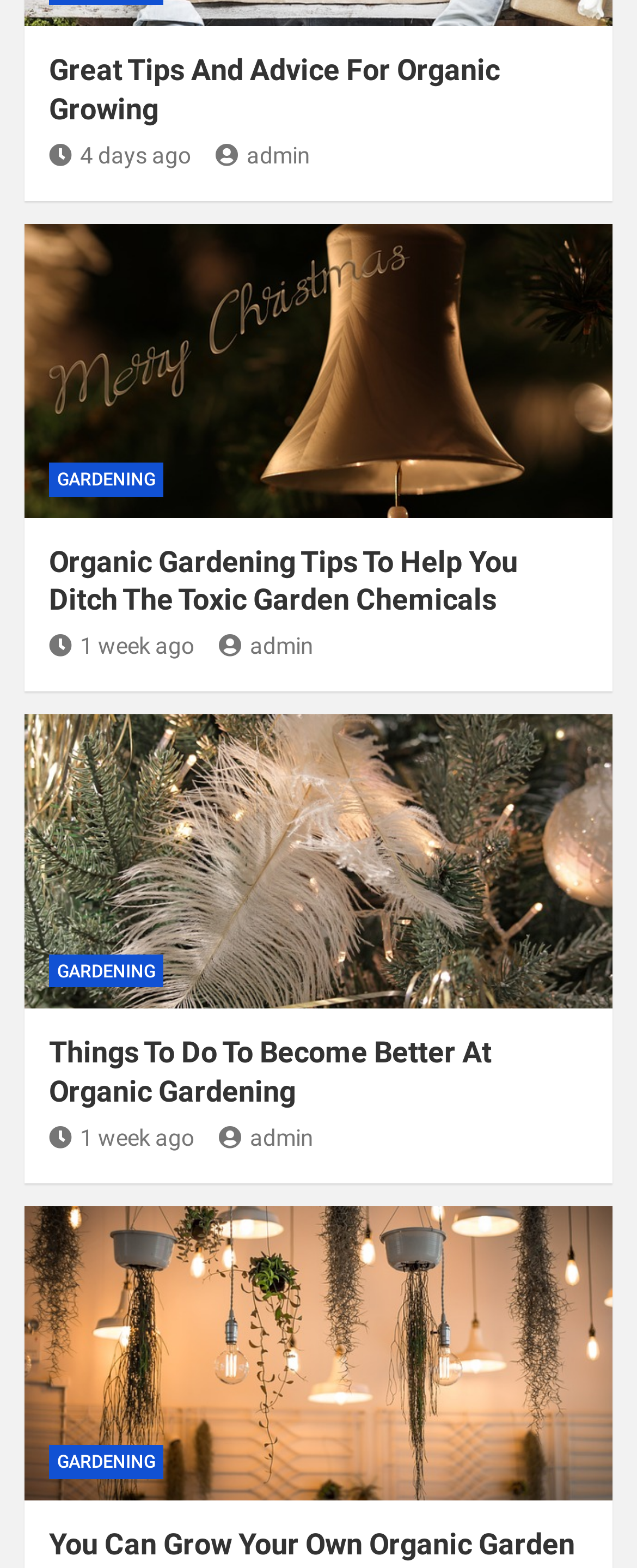Using the description: "4 days ago", identify the bounding box of the corresponding UI element in the screenshot.

[0.077, 0.091, 0.3, 0.107]